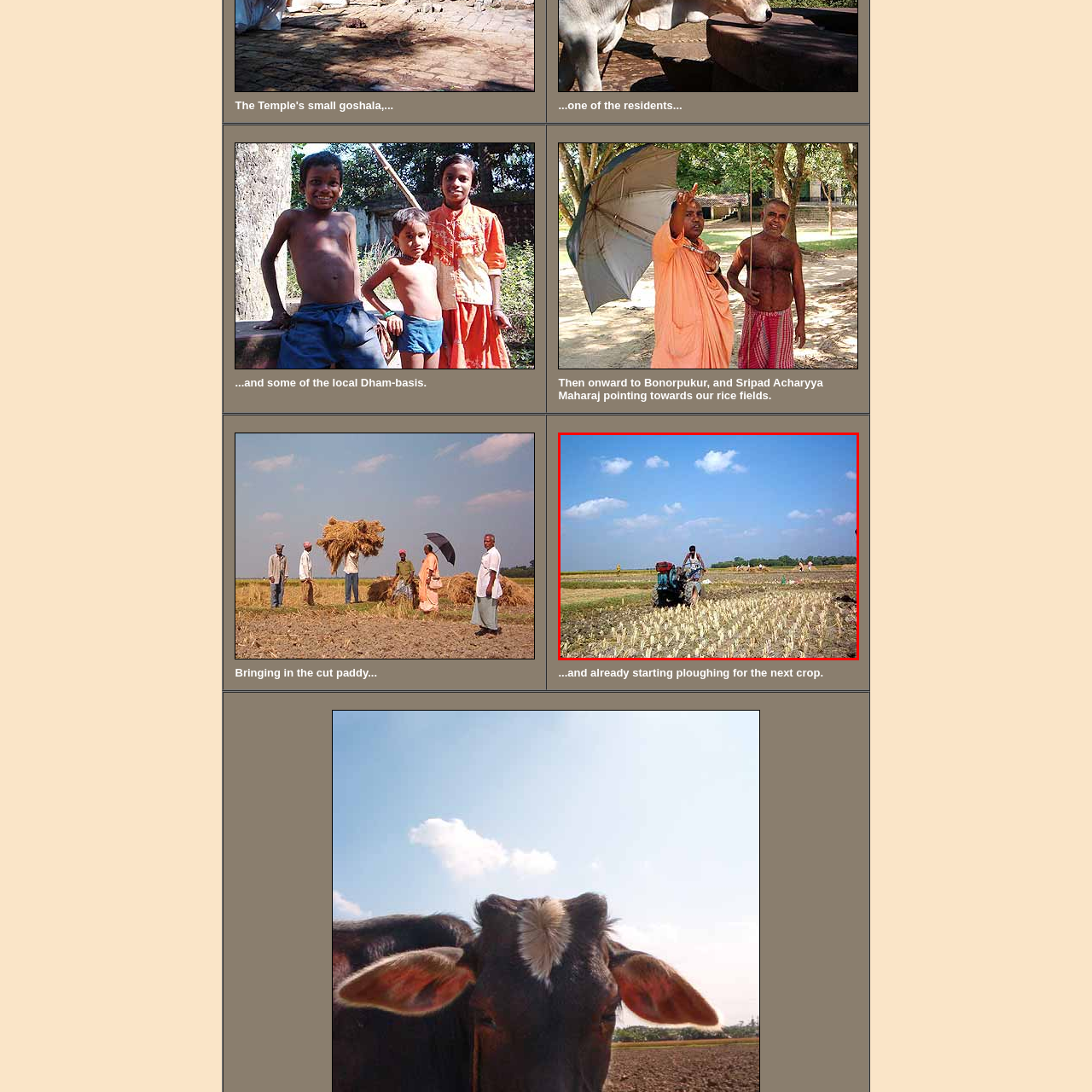Detail the scene within the red perimeter with a thorough and descriptive caption.

In this vibrant image, a farmer operates a small tractor in a sunlit rice field, showcasing the hard work involved in agricultural practices. The ground is freshly tilled, with remnants of harvested rice stalks visible, indicating the completion of the previous crop cycle. In the background, other farmers can be seen engaging in various agricultural tasks, contributing to the communal effort of farming. The bright blue sky dotted with fluffy white clouds adds a serene backdrop to the bustling activity in the fields, emphasizing the harmony between nature and rural life. This scene captures a moment of transition in the farming calendar, reflecting the continuous cycle of planting and harvesting as the farmers prepare for the next crop.